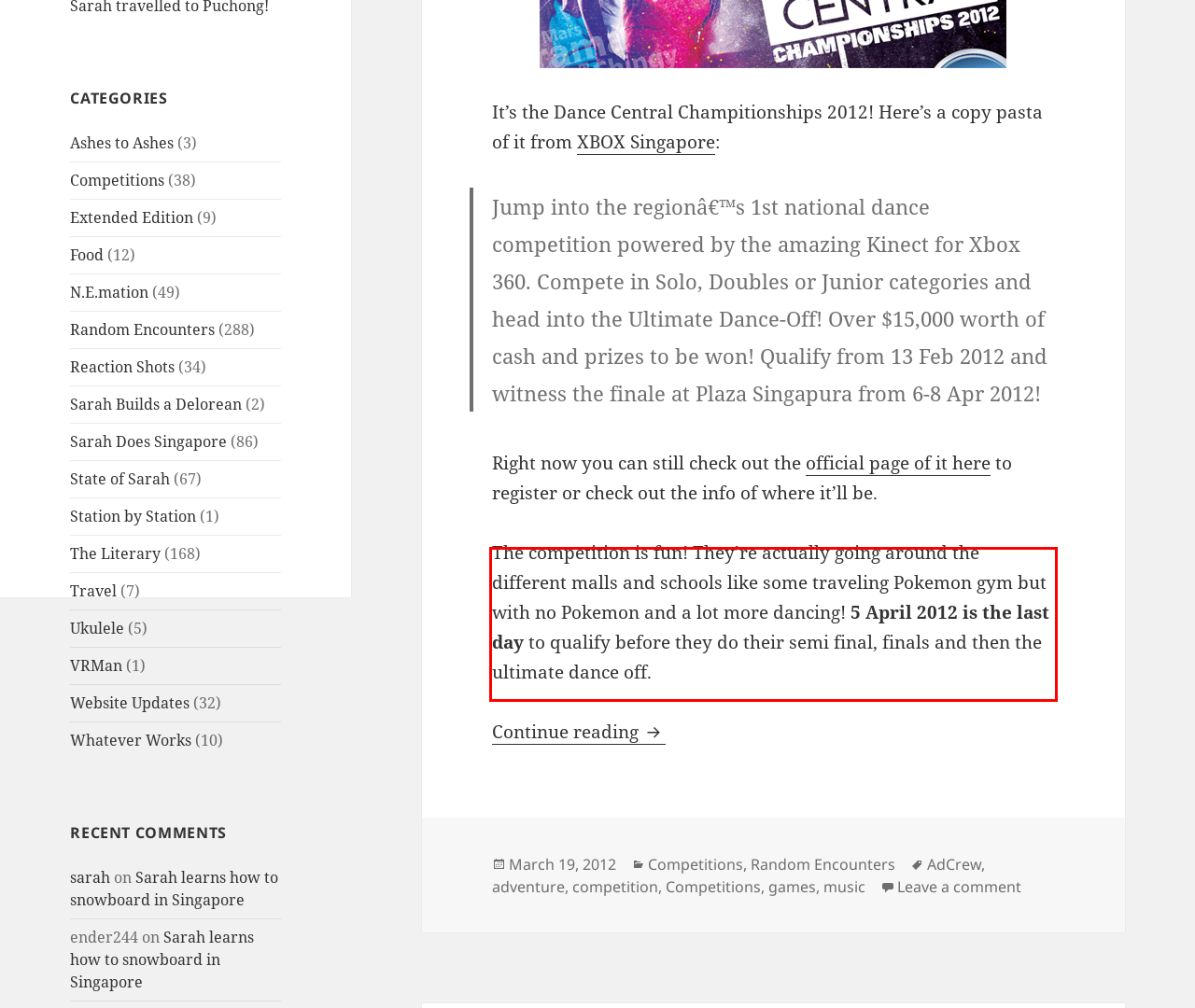Identify and transcribe the text content enclosed by the red bounding box in the given screenshot.

The competition is fun! They’re actually going around the different malls and schools like some traveling Pokemon gym but with no Pokemon and a lot more dancing! 5 April 2012 is the last day to qualify before they do their semi final, finals and then the ultimate dance off.